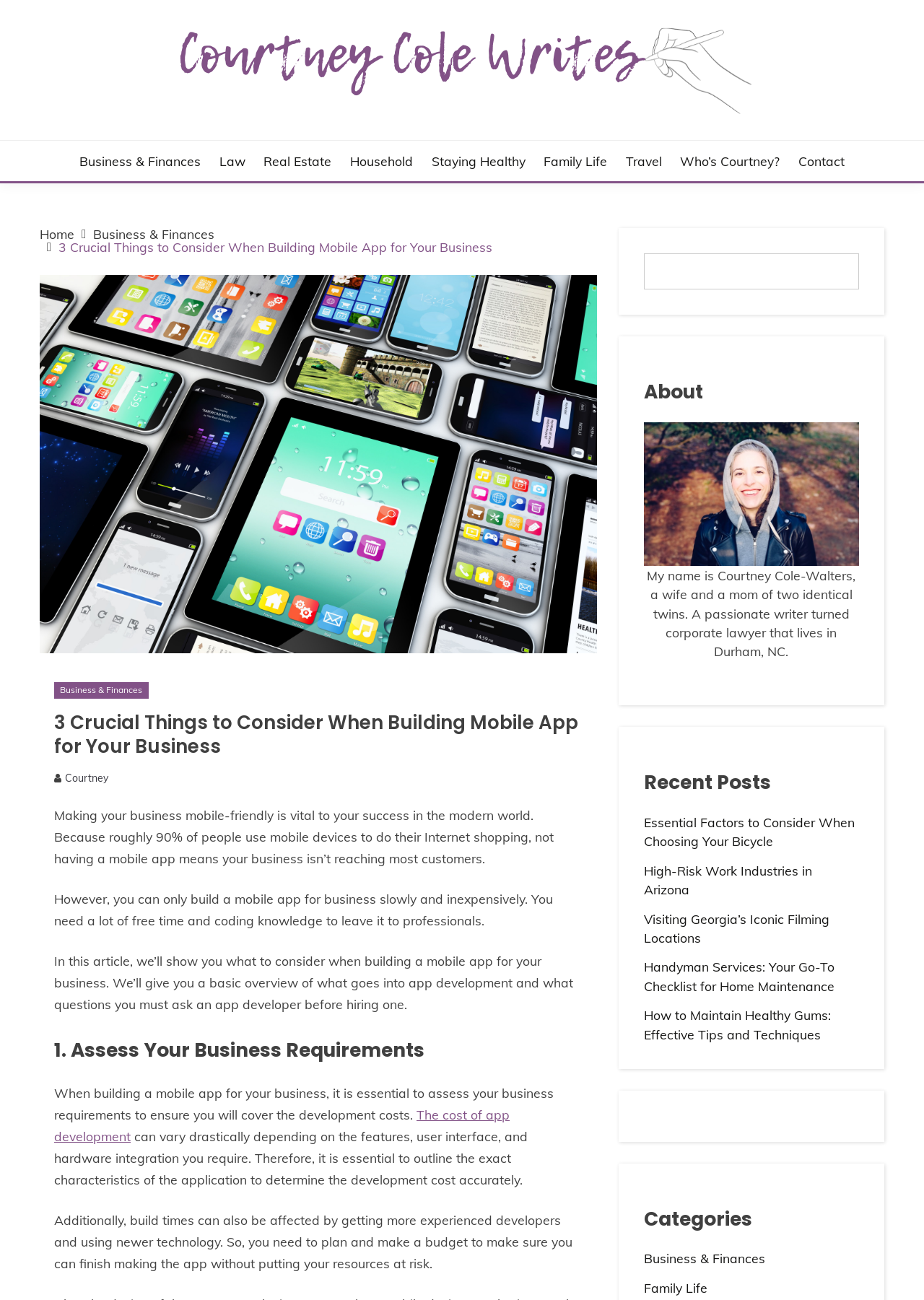Identify the bounding box coordinates of the clickable region required to complete the instruction: "Click on the 'Business & Finances' category". The coordinates should be given as four float numbers within the range of 0 and 1, i.e., [left, top, right, bottom].

[0.697, 0.962, 0.828, 0.974]